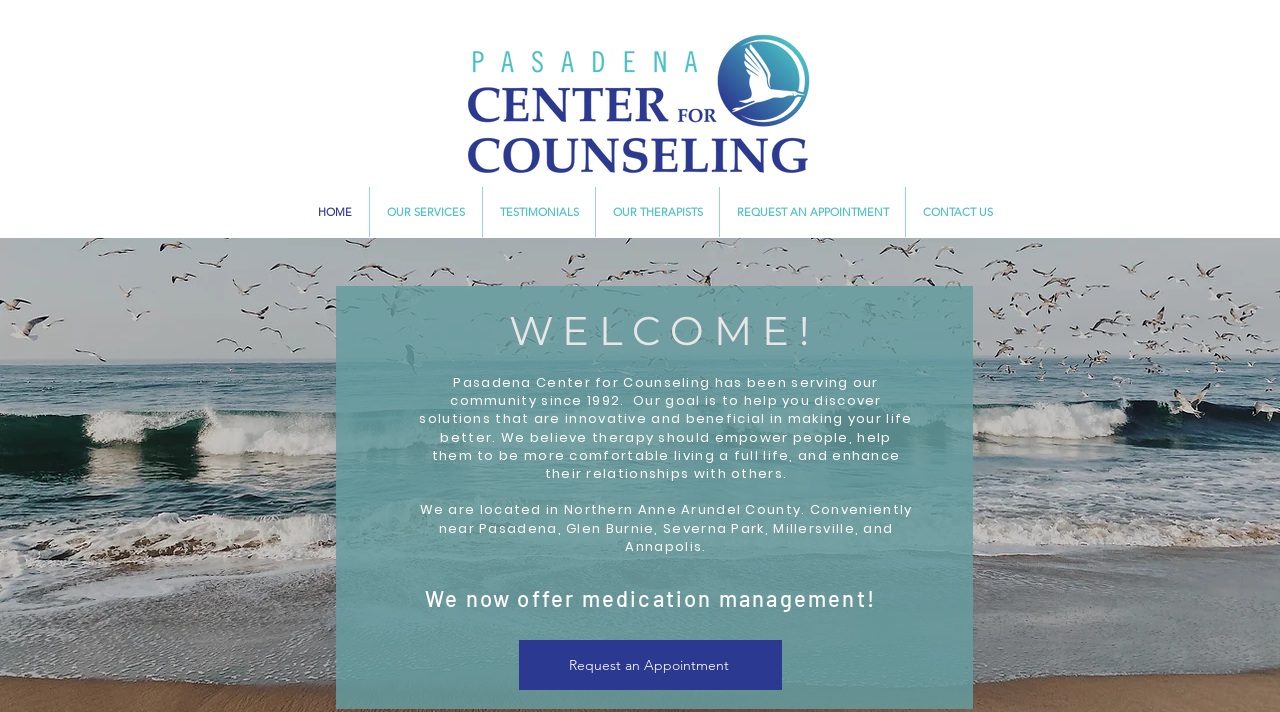Determine the bounding box for the described UI element: "OUR THERAPISTS".

[0.466, 0.263, 0.562, 0.333]